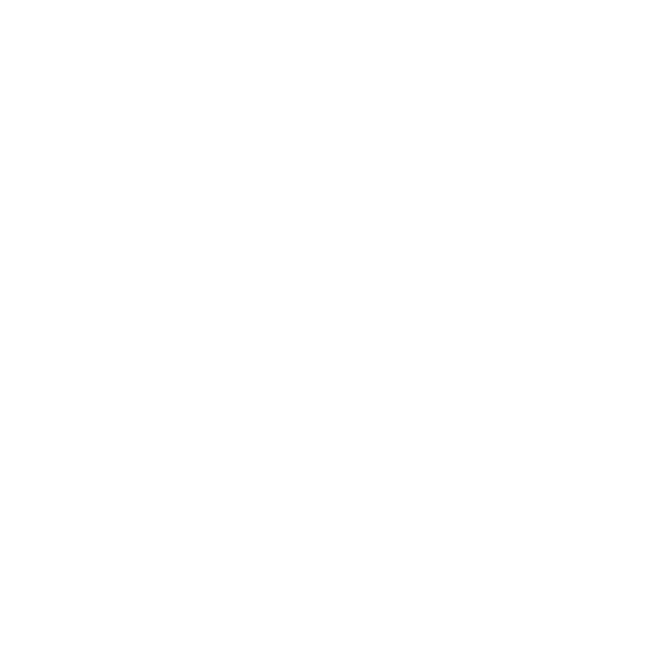Provide an extensive narrative of what is shown in the image.

This image showcases the "4KW CE 50HZ PFD-16 High Speed Fully Automatic Disposable Paper Cup Making Machine," a key piece of machinery designed for efficient production of paper cups. The machine features advanced technology for automation, enhanced production speed, and reliability, making it suitable for various applications in factories and shops.

The layout highlights several key advantages of the machine: 
1. **Three Times Paper Feeding**: This feature ensures effective alignment of paper, minimizing irregularities during the folding process.
2. **Photoelectric Sensor Detection**: It integrates an encoder and photoelectric sensor to optimize paper usage and prevent waste, with built-in failure alarms and automatic shutdown capabilities.
3. **PLC Control**: The machine operates intelligently, offering precise control and simplified usage, significantly reducing the need for manual labor.
4. **Multiple Cooling Fans**: Designed with effective cooling mechanisms, the machine maintains optimal operating temperatures, enhancing durability and performance.

Ideal for businesses looking to streamline their production process while maintaining product quality, this paper cup making machine exemplifies modern industrial efficiency.